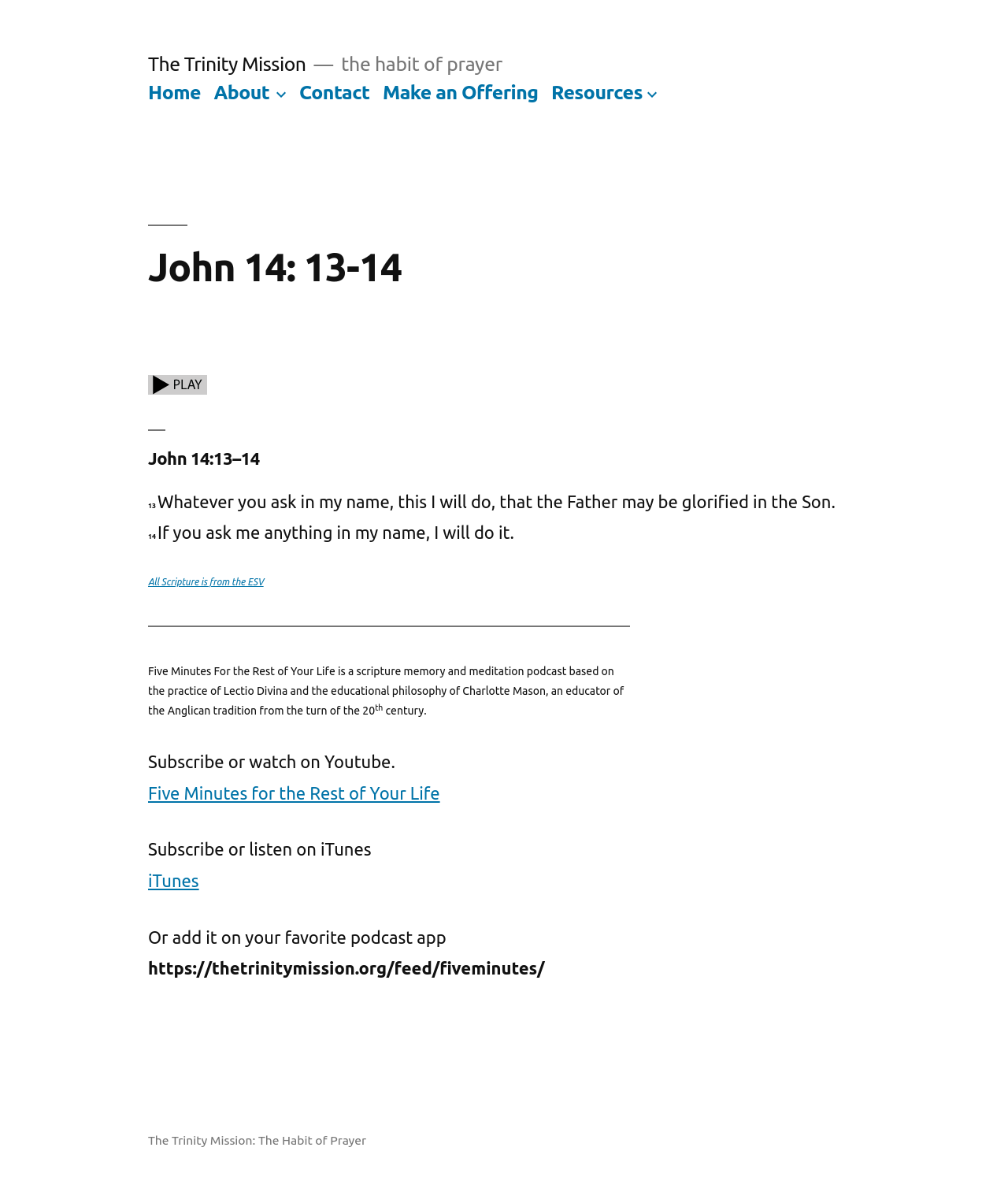Identify the bounding box coordinates of the region I need to click to complete this instruction: "Learn more about 'Fees'".

None